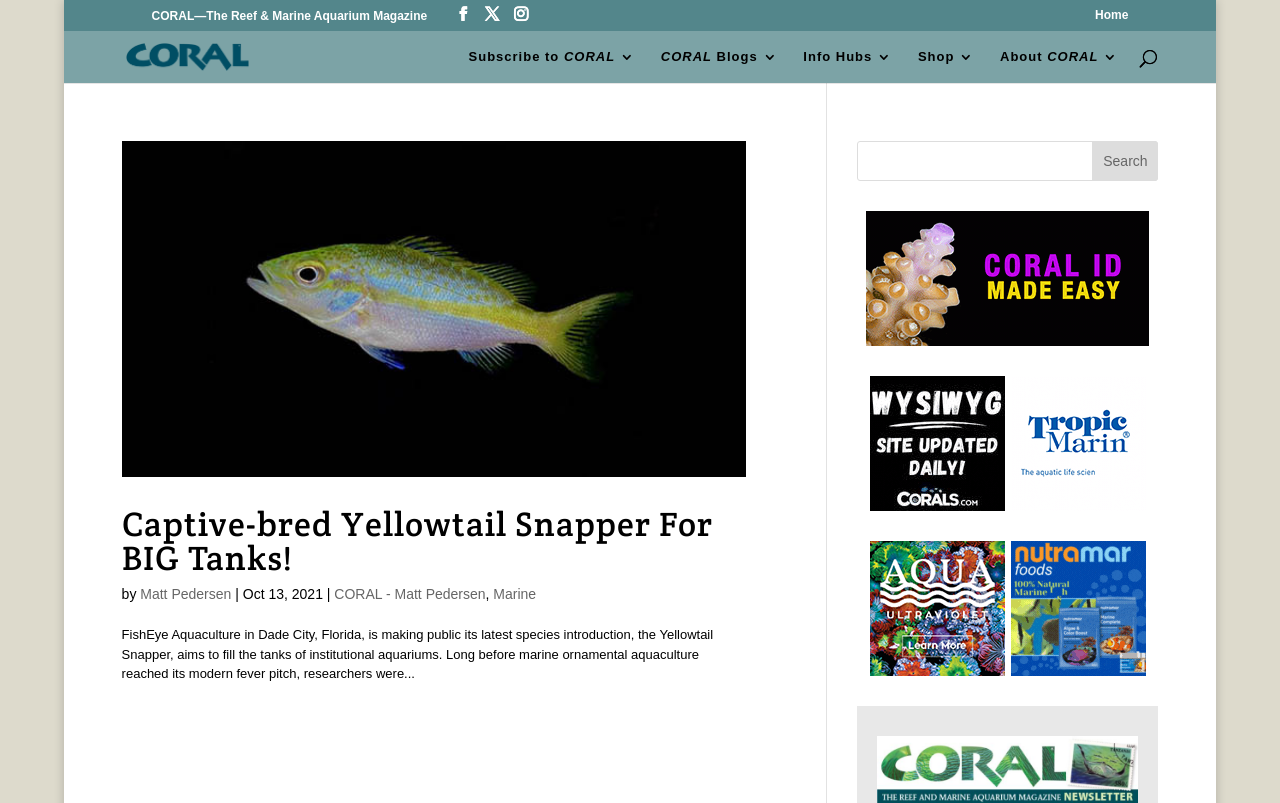Give a full account of the webpage's elements and their arrangement.

The webpage is an archive page for Ocyurus chrysurus on CORAL Magazine's website. At the top, there is a header section with the magazine's title "CORAL—The Reef & Marine Aquarium Magazine" and three social media links. To the right of the title, there is a navigation menu with links to "Home", "CORAL Magazine", and other sections of the website.

Below the header, there is a prominent search bar that spans almost the entire width of the page. Underneath the search bar, there is a main article section that takes up most of the page's content area. The article section is divided into multiple entries, each with a title, an image, and a brief summary. The first entry is about captive-bred Yellowtail Snapper for big tanks, with a link to the full article and information about the author and publication date.

To the right of the article section, there is a sidebar with multiple advertisements displayed in iframes. There are also two search bars, one at the top and one at the bottom of the sidebar, which may be used to search for specific content within the archive.

Overall, the webpage is focused on providing access to archived articles related to Ocyurus chrysurus, with a clean and organized layout that makes it easy to navigate and find relevant content.